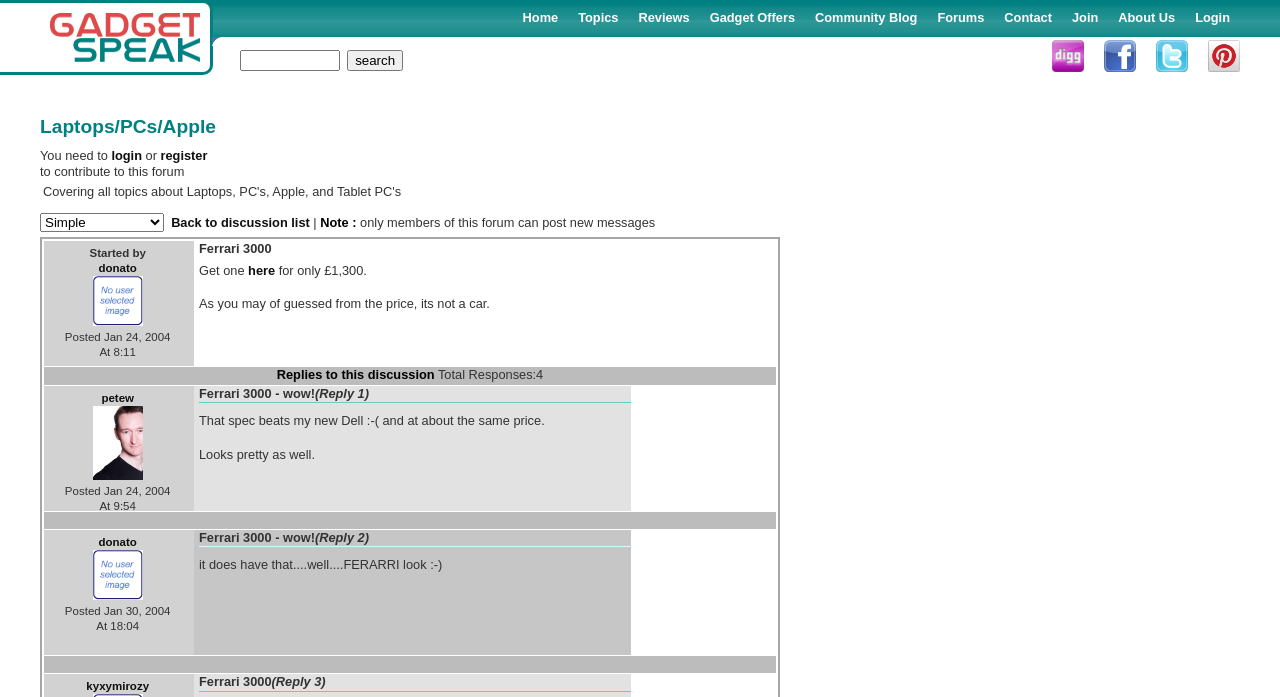What is the purpose of the combobox?
Please respond to the question with a detailed and informative answer.

The purpose of the combobox is unknown, as it does not have a clear label or description. However, it is likely to be used for filtering or sorting the discussion threads.